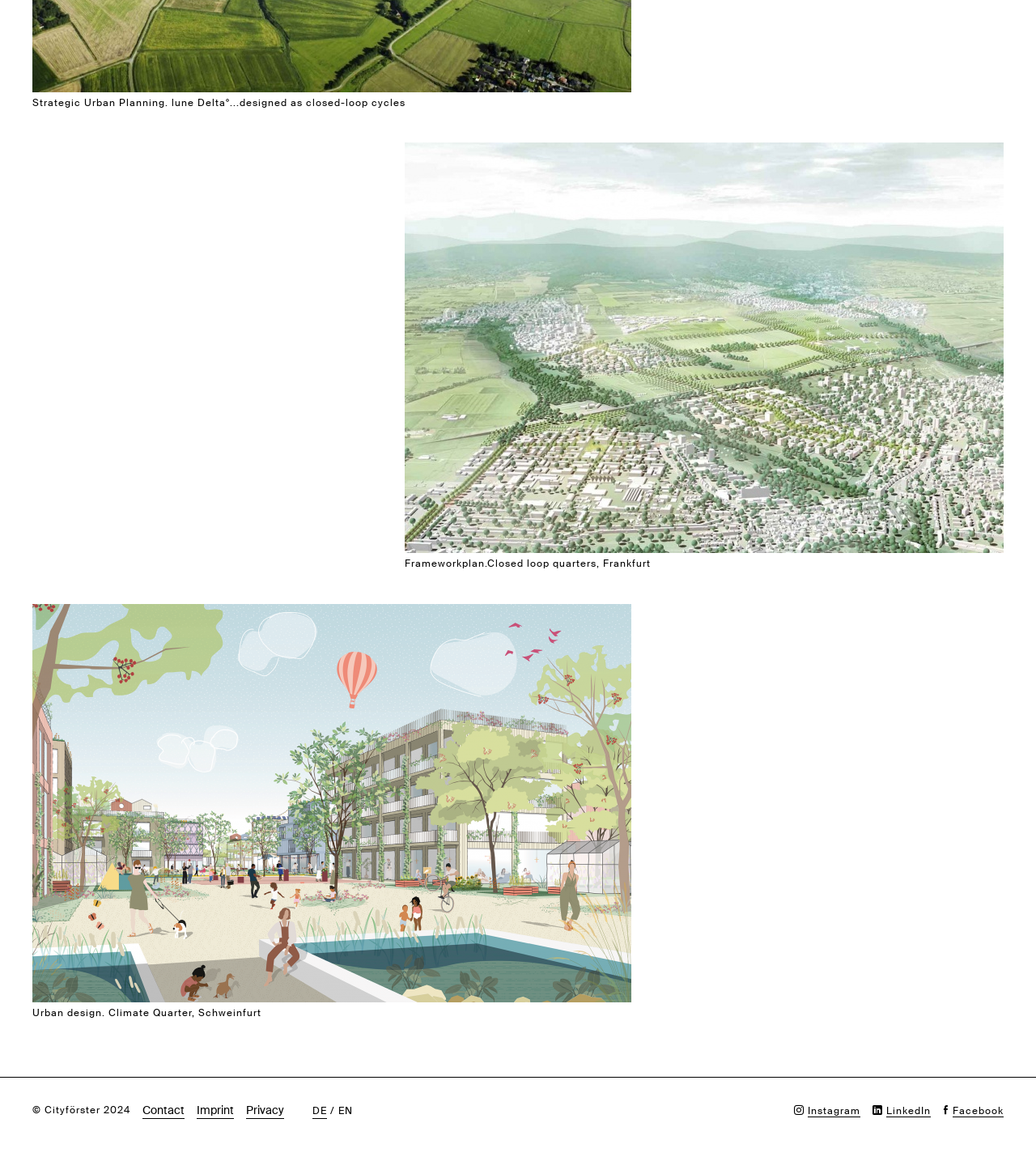How many links are present in the footer section?
Please provide a comprehensive answer to the question based on the webpage screenshot.

The footer section of the webpage contains five links, which are Contact, Imprint, Privacy, DE, and EN, providing additional information and options to the user.